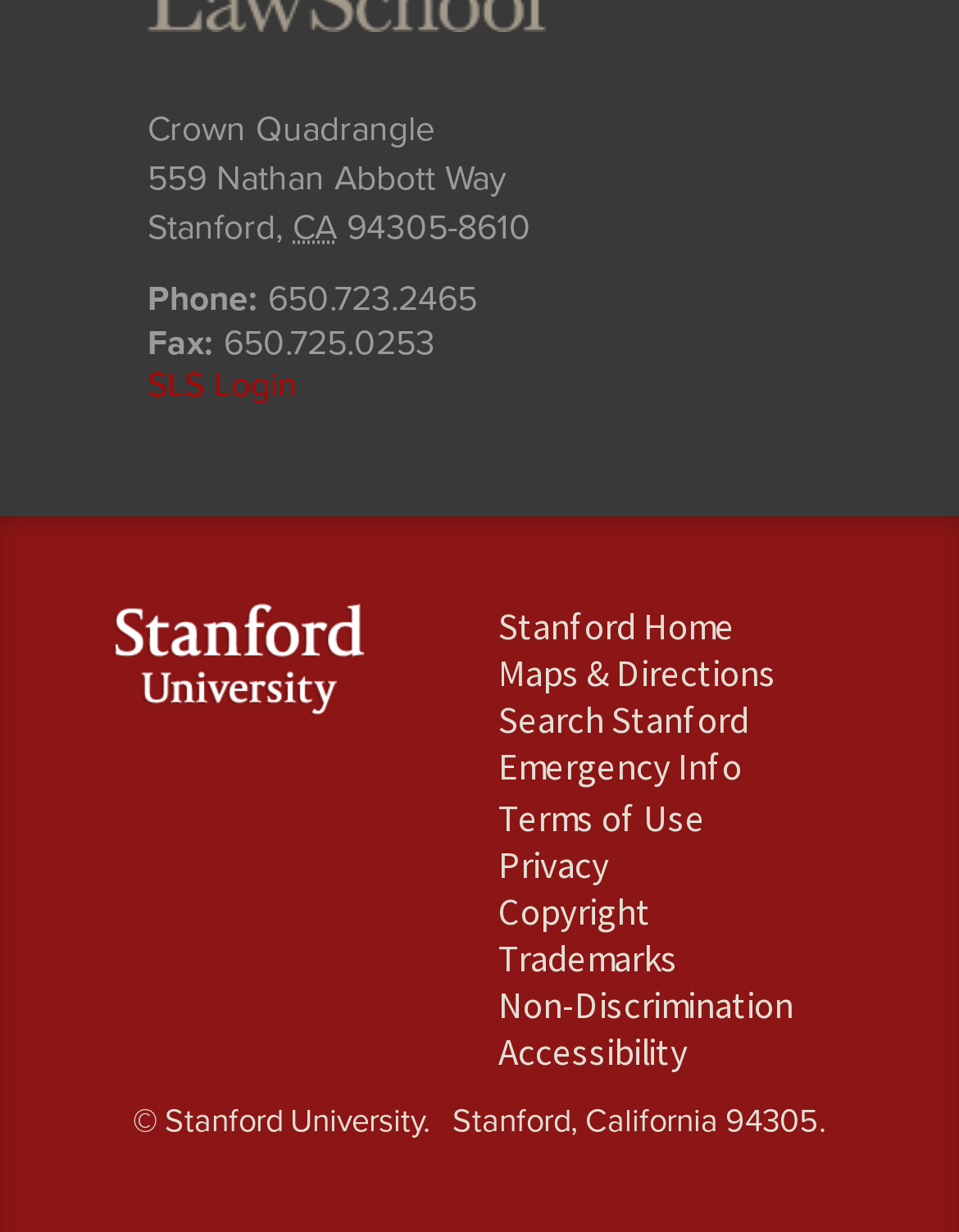Please specify the bounding box coordinates for the clickable region that will help you carry out the instruction: "Go to Home page".

None